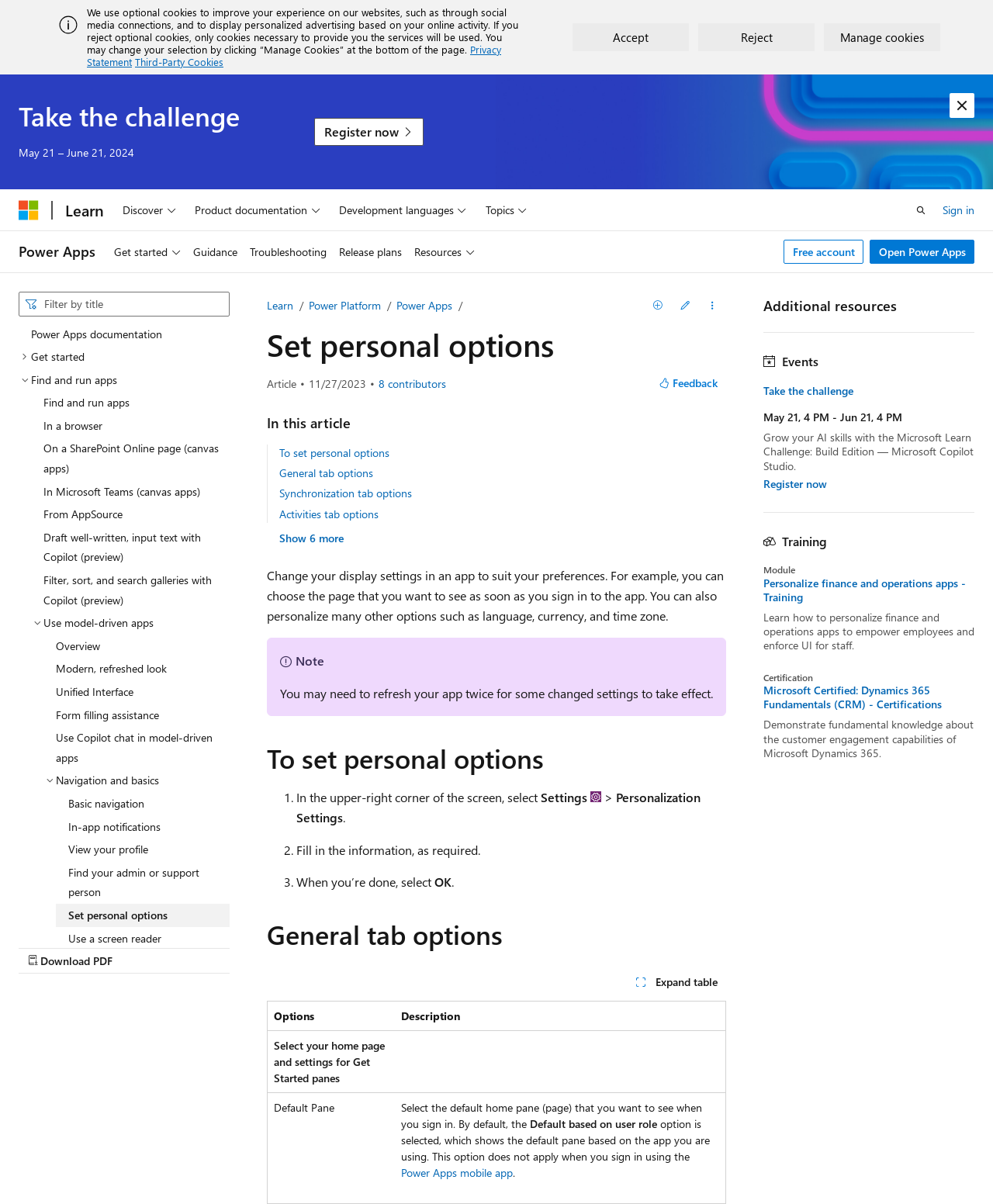What is the purpose of the 'Accept' button?
Look at the screenshot and give a one-word or phrase answer.

To accept cookies